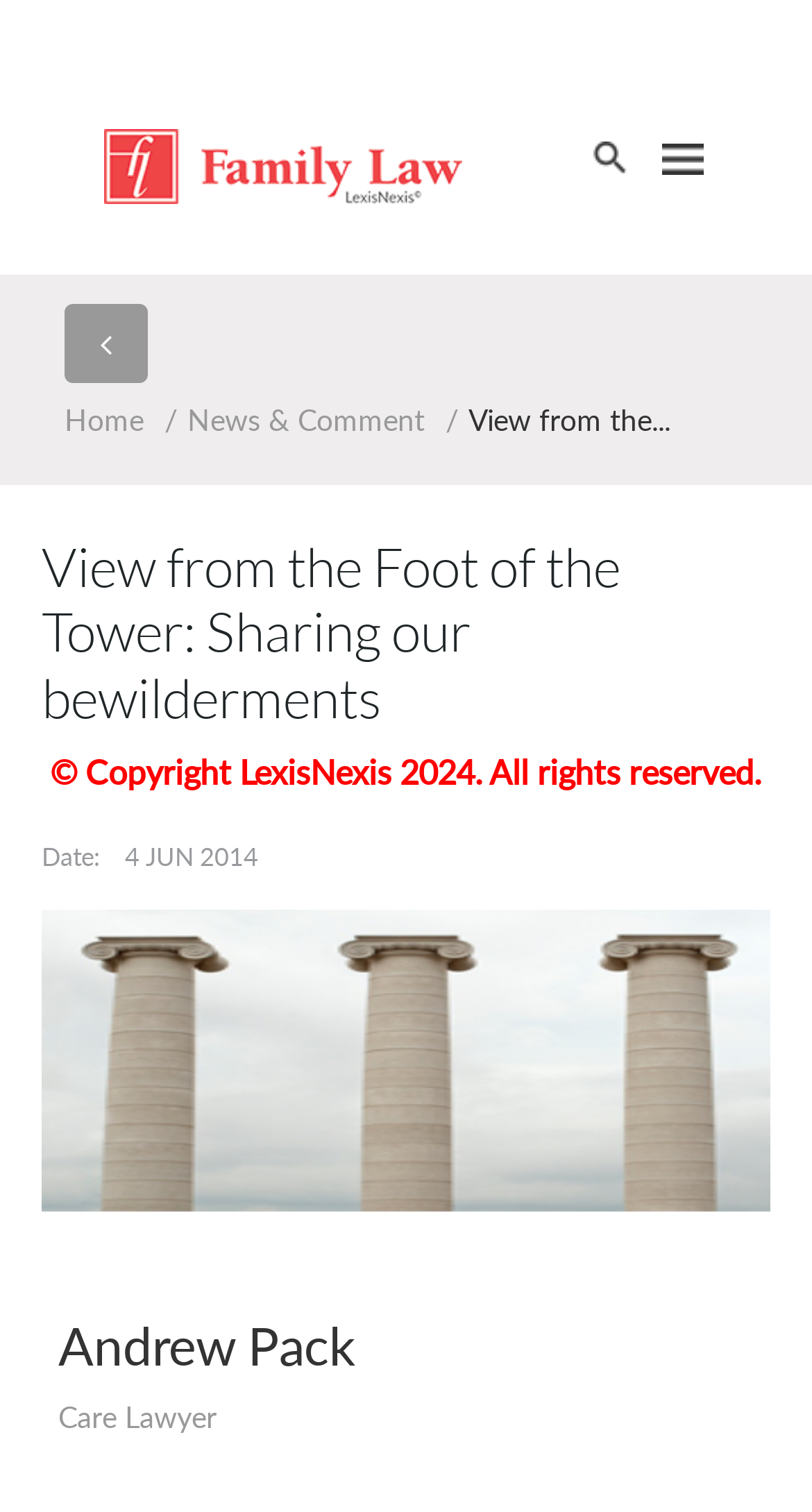Using the information from the screenshot, answer the following question thoroughly:
What is the date of the article?

I found the date of the article by looking at the static text element that says 'Date:' and then finding the corresponding date value '4 JUN 2014' next to it.